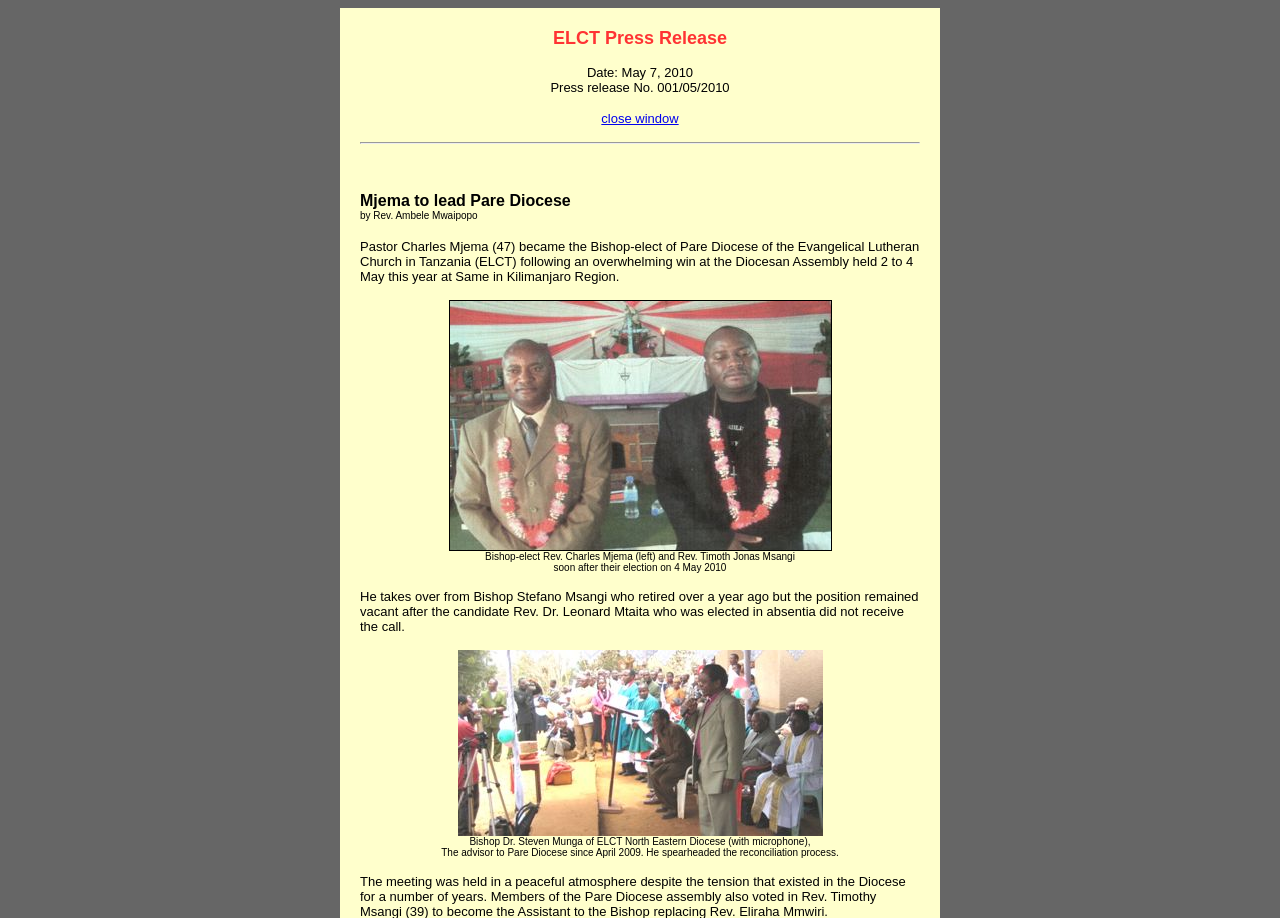What is the date of the Diocesan Assembly?
Based on the image, give a one-word or short phrase answer.

2 to 4 May 2010